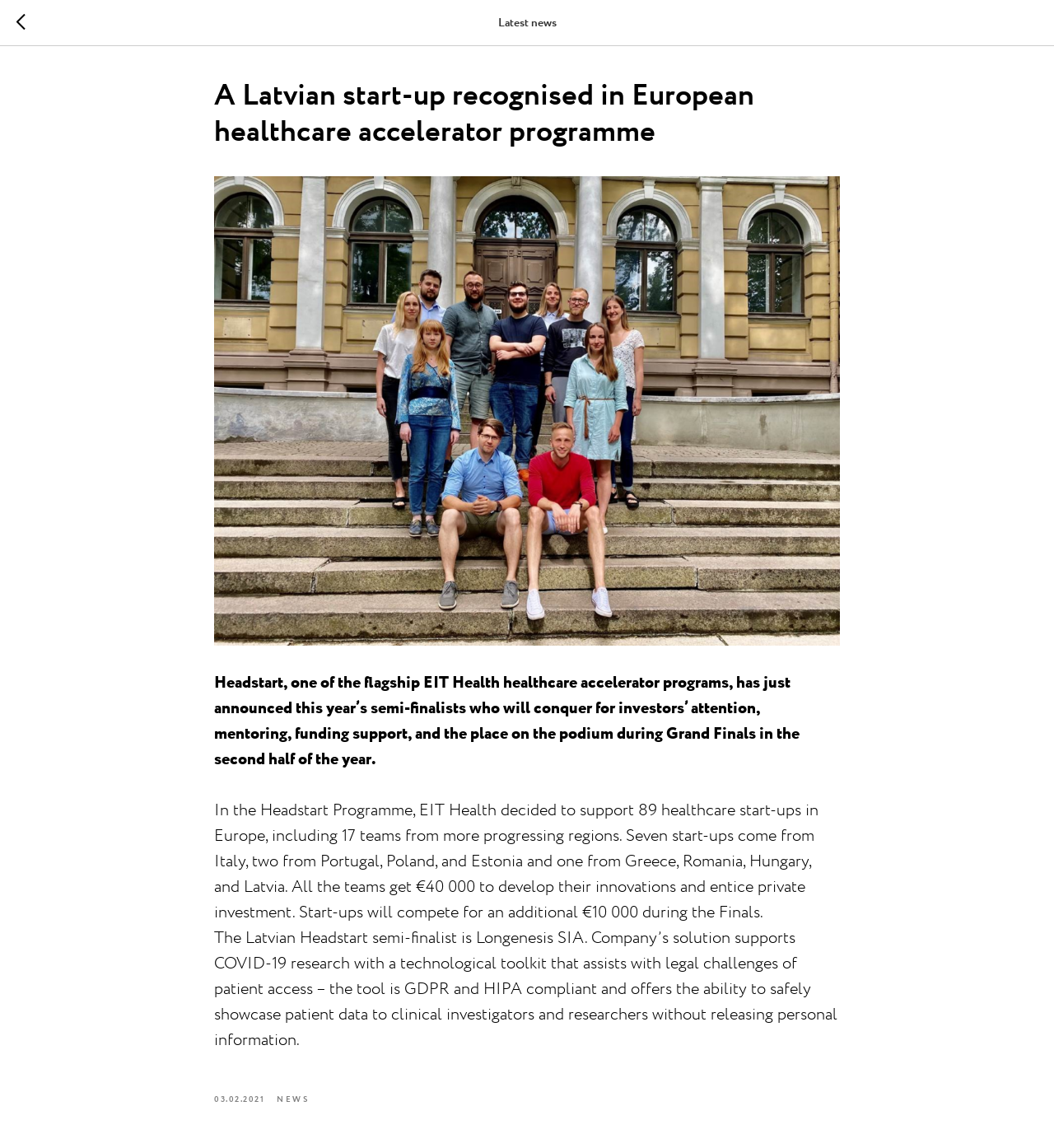With reference to the screenshot, provide a detailed response to the question below:
What is the amount of funding each start-up receives?

The text states, 'All the teams get €40,000 to develop their innovations and entice private investment.'.